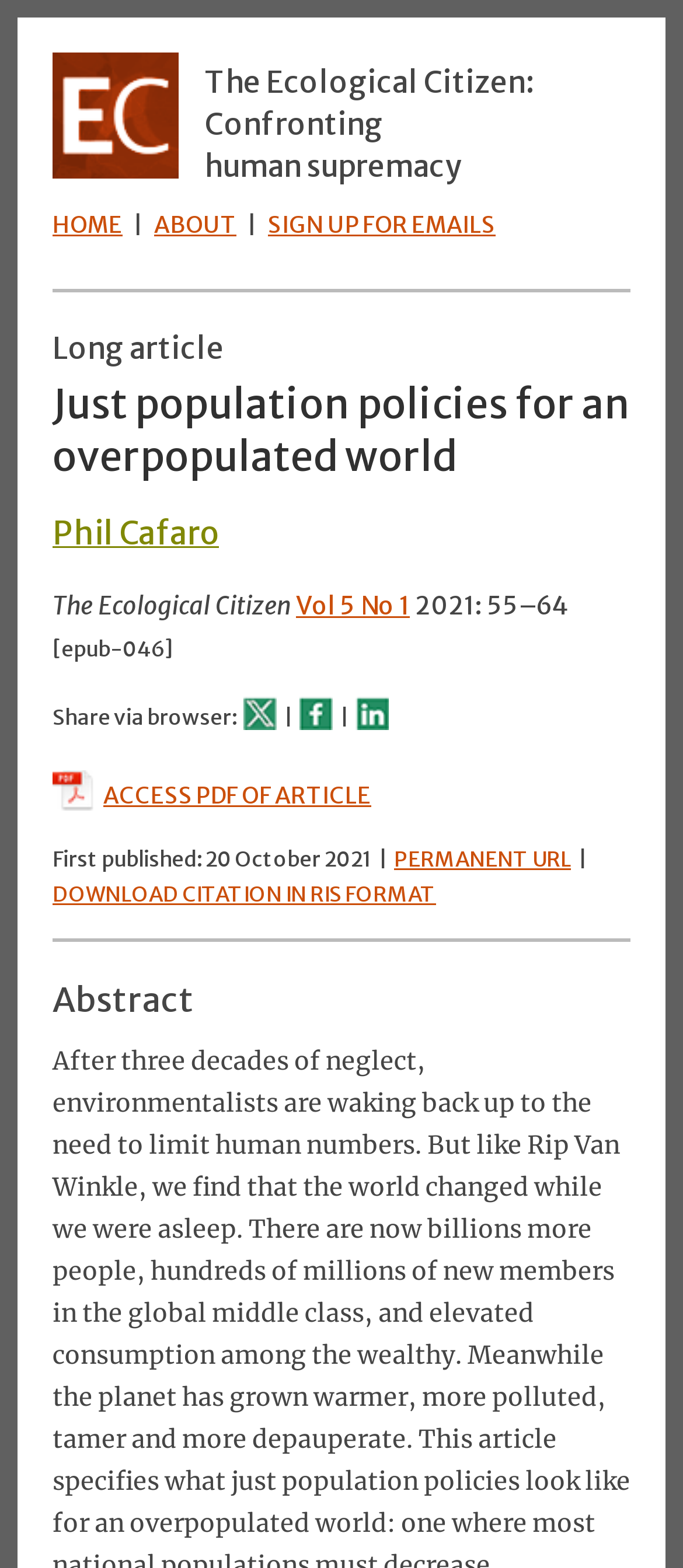Please specify the bounding box coordinates of the clickable region necessary for completing the following instruction: "View the abstract of the article". The coordinates must consist of four float numbers between 0 and 1, i.e., [left, top, right, bottom].

[0.077, 0.623, 0.923, 0.652]